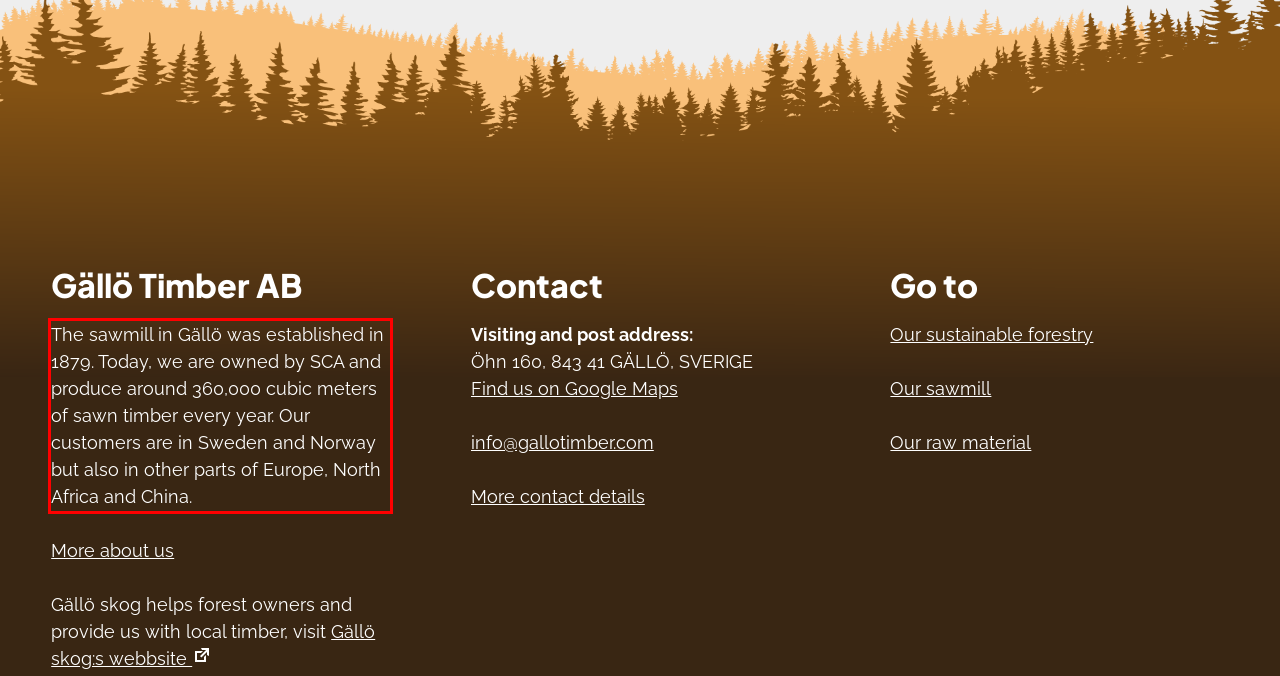Using the provided screenshot of a webpage, recognize the text inside the red rectangle bounding box by performing OCR.

The sawmill in Gällö was established in 1879. Today, we are owned by SCA and produce around 360,000 cubic meters of sawn timber every year. Our customers are in Sweden and Norway but also in other parts of Europe, North Africa and China.